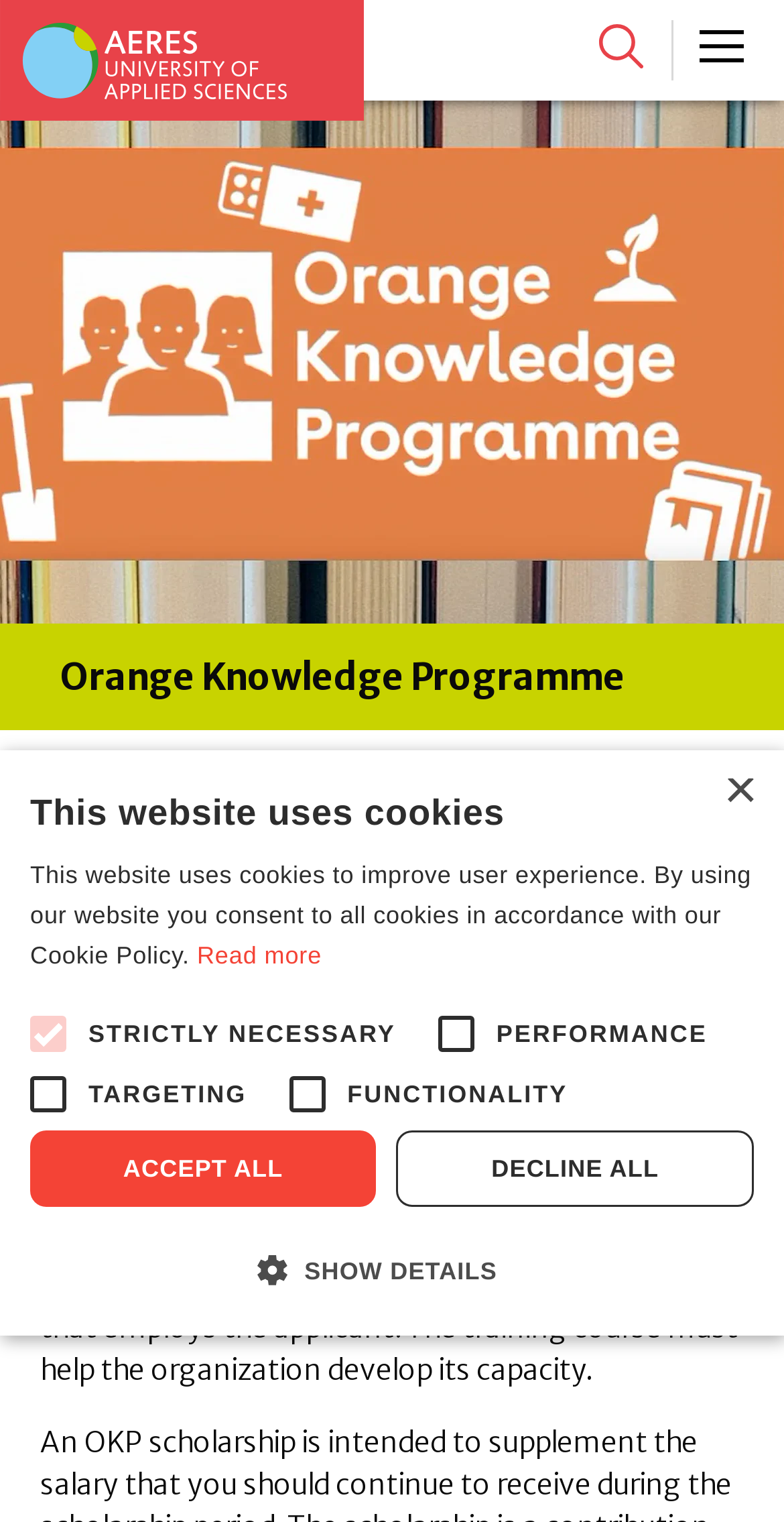With reference to the image, please provide a detailed answer to the following question: What is the Orange Knowledge Programme for?

Based on the webpage content, the Orange Knowledge Programme offers individual scholarships to mid-career professionals in eligible countries, which implies that the programme is intended for this specific group of people.